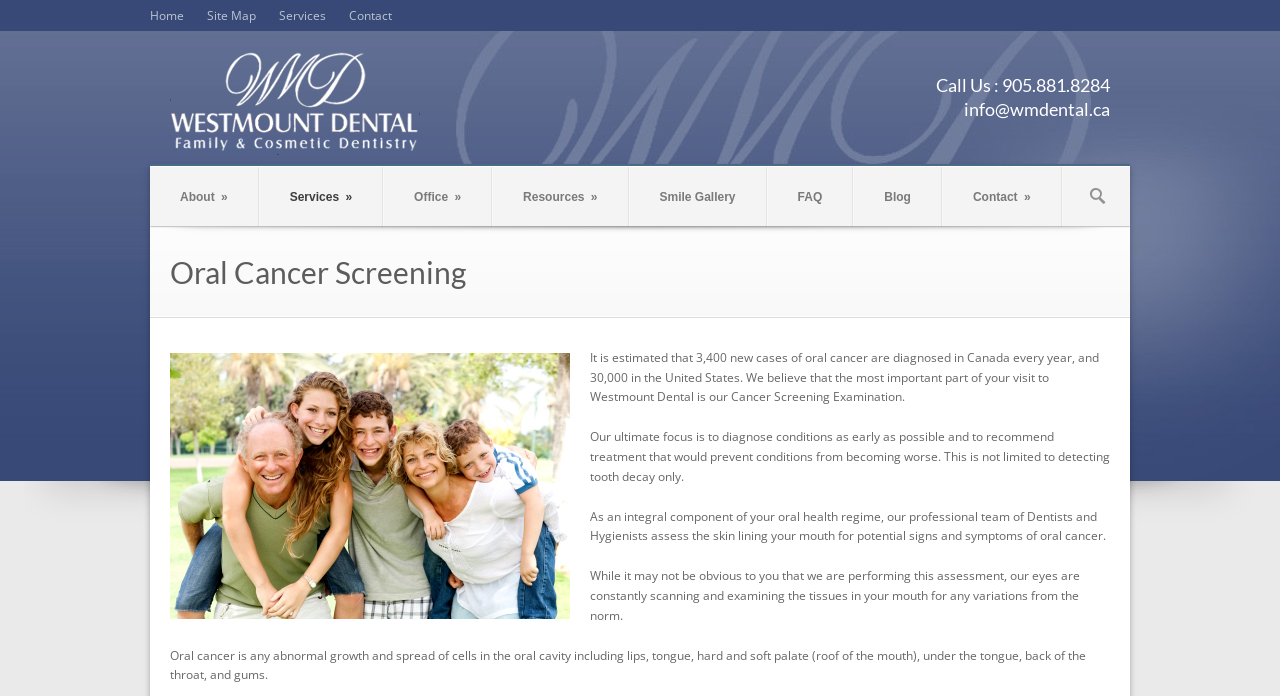Could you highlight the region that needs to be clicked to execute the instruction: "Click the FAQ link"?

[0.6, 0.266, 0.666, 0.3]